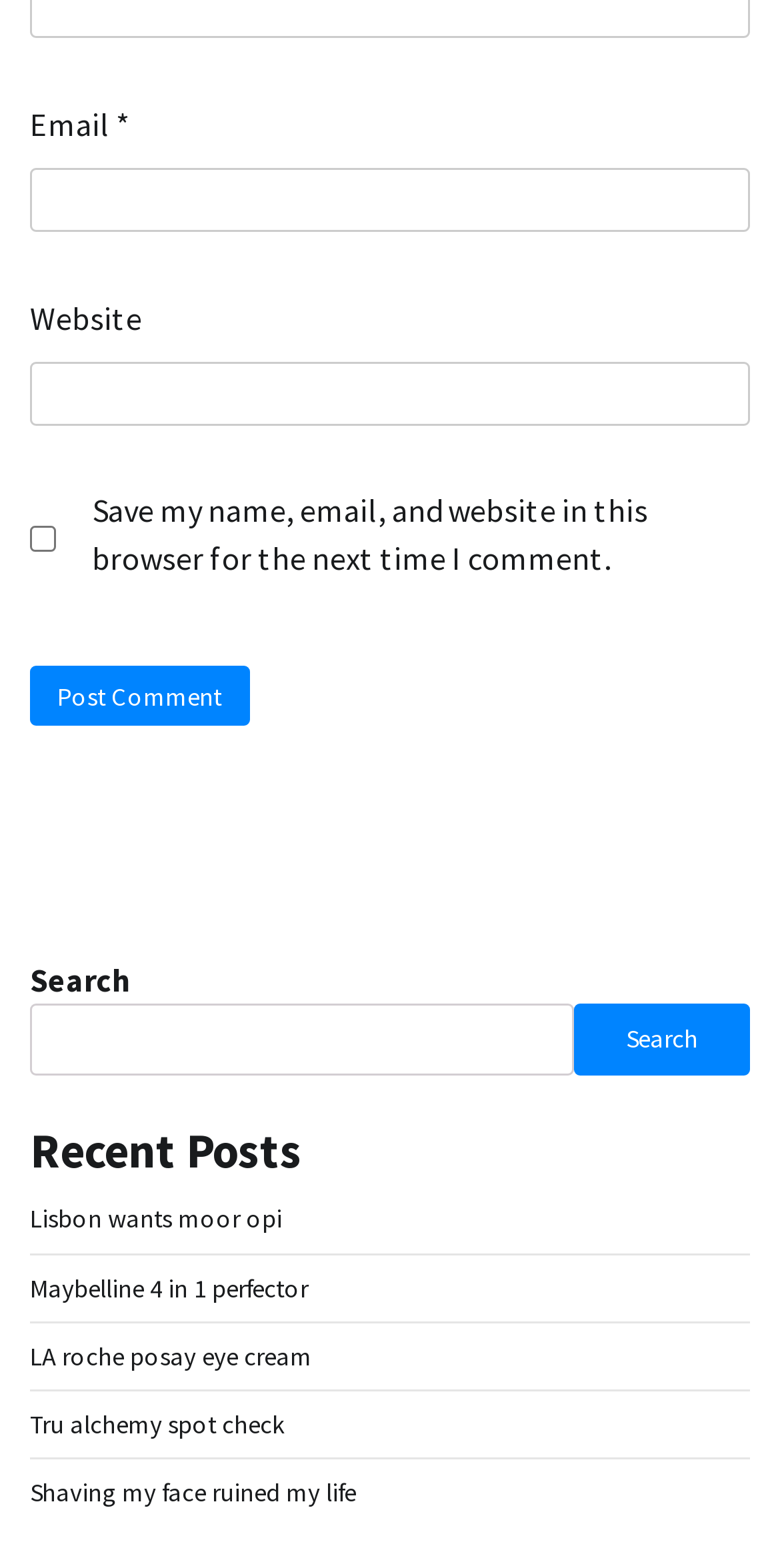Determine the bounding box coordinates of the section I need to click to execute the following instruction: "Visit recent post 'Lisbon wants moor opi'". Provide the coordinates as four float numbers between 0 and 1, i.e., [left, top, right, bottom].

[0.038, 0.767, 0.362, 0.787]